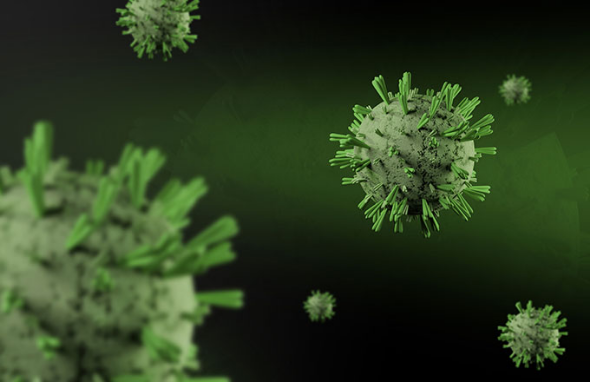What is the background of the digital artwork?
Please provide a single word or phrase as the answer based on the screenshot.

Dark gradient